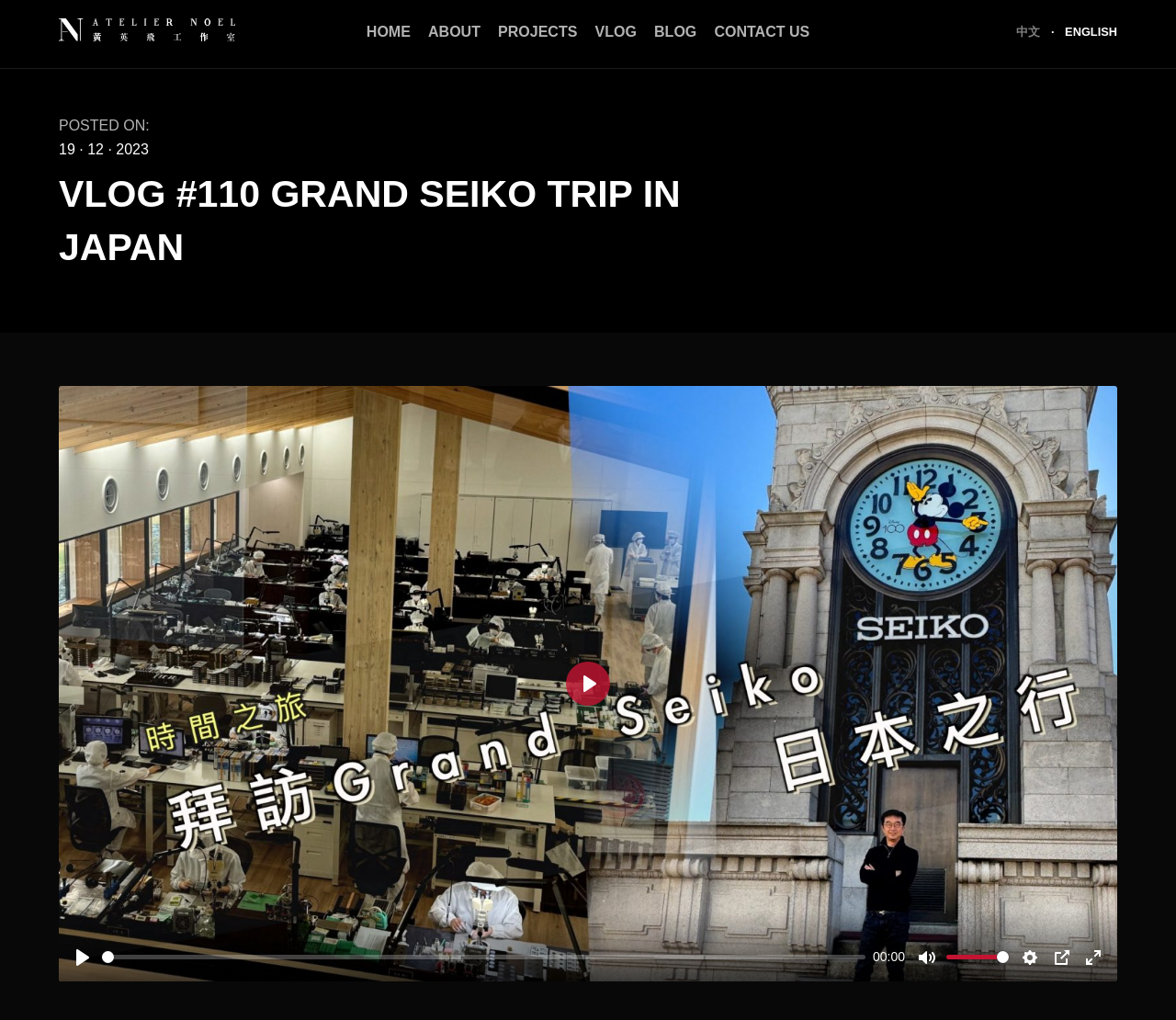Extract the bounding box of the UI element described as: "alt="atelier noel logo"".

[0.05, 0.017, 0.2, 0.042]